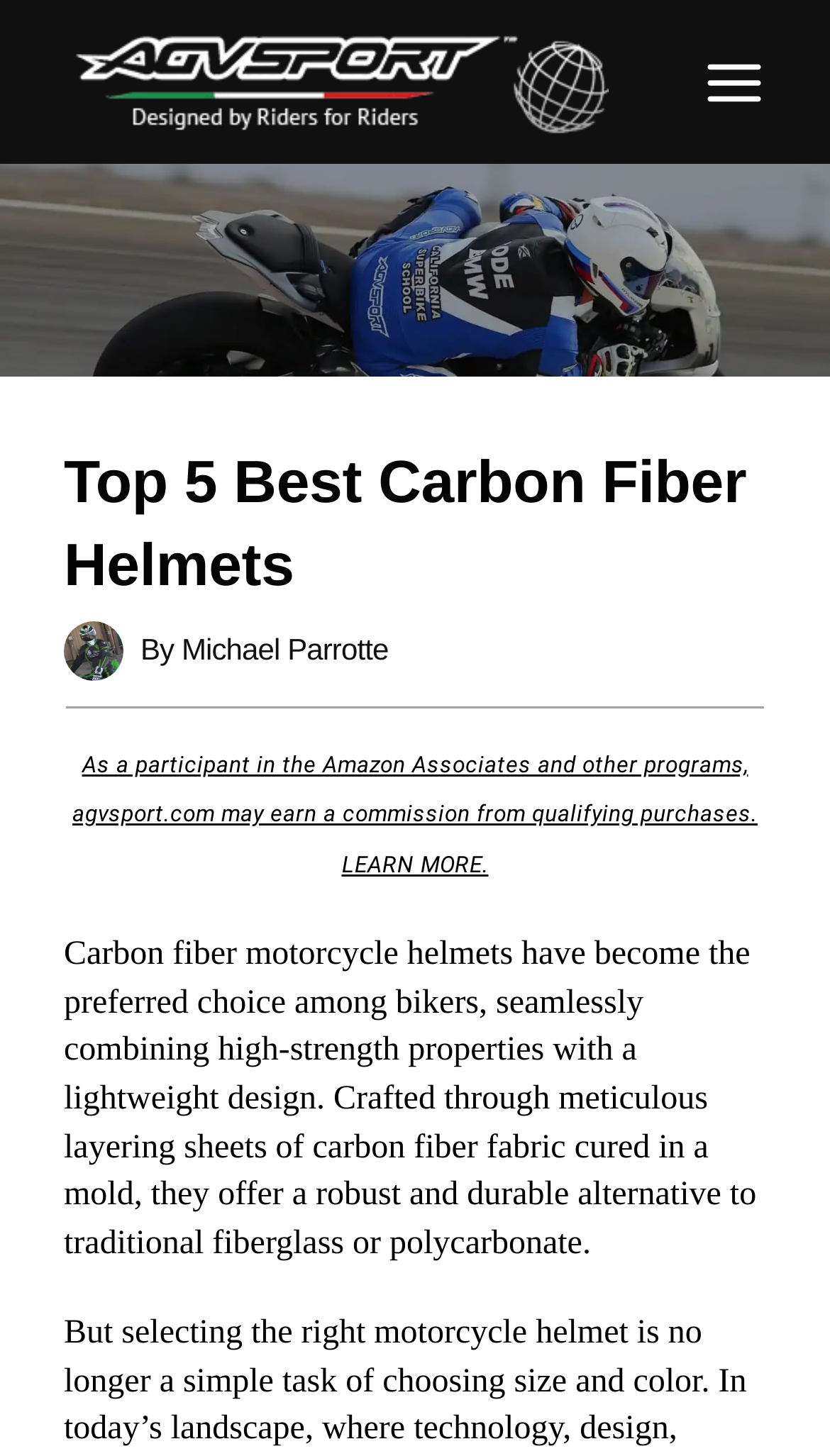Identify and generate the primary title of the webpage.

Top 5 Best Carbon Fiber Helmets